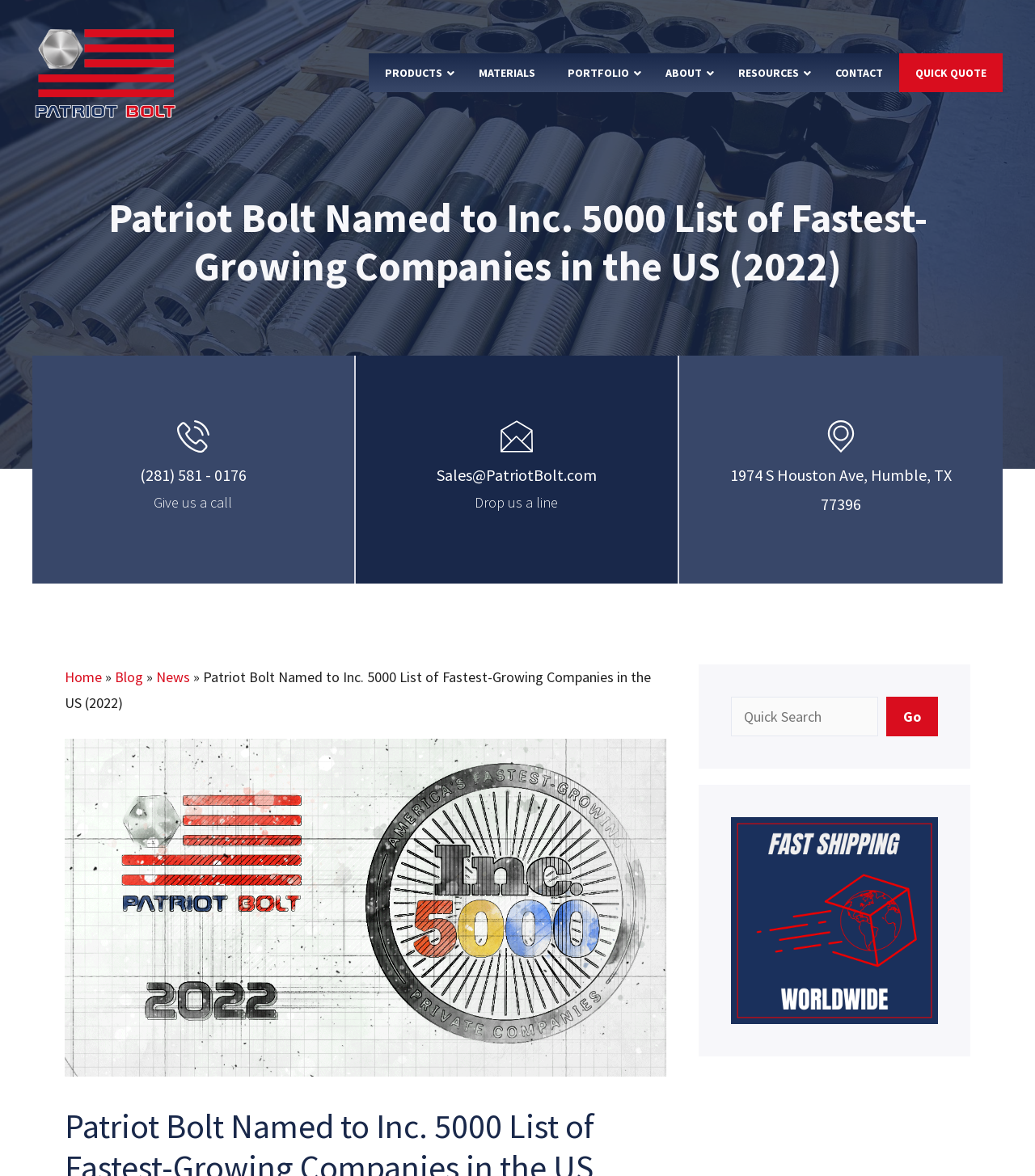Please predict the bounding box coordinates of the element's region where a click is necessary to complete the following instruction: "Go to the 'PRODUCTS' page". The coordinates should be represented by four float numbers between 0 and 1, i.e., [left, top, right, bottom].

[0.356, 0.045, 0.447, 0.079]